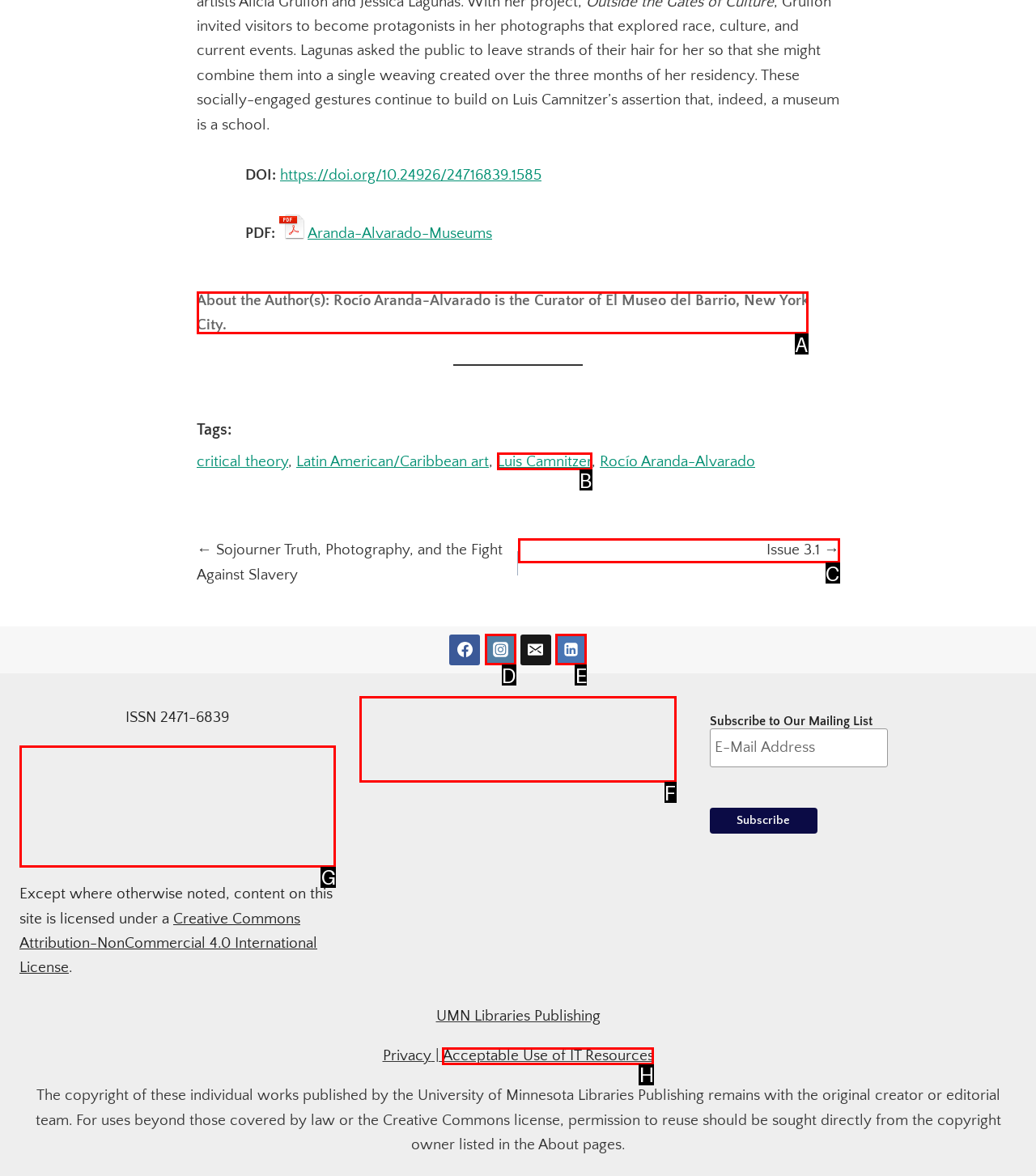Identify the letter of the option to click in order to Read about the author. Answer with the letter directly.

A